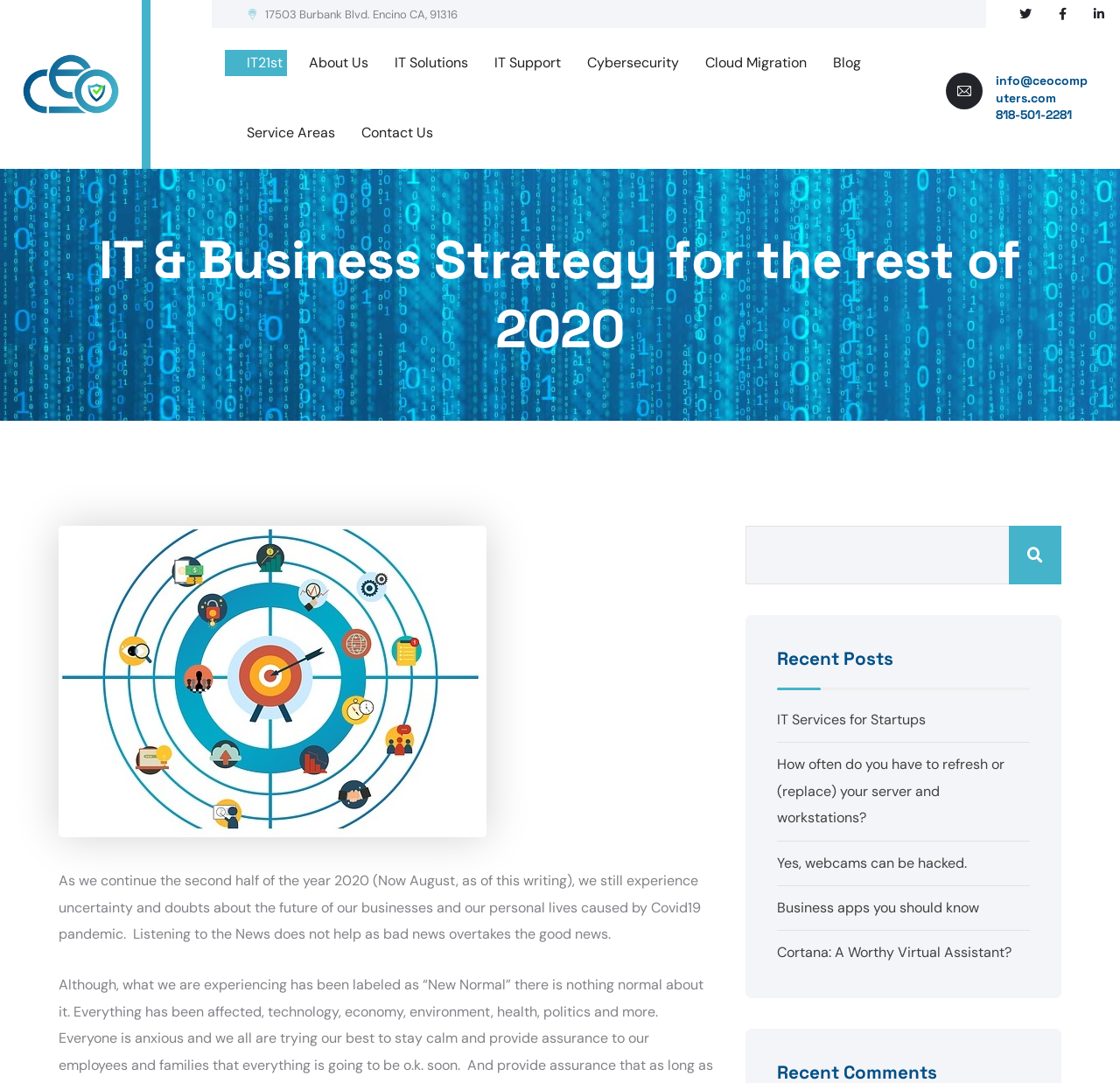How many recent posts are there?
From the screenshot, provide a brief answer in one word or phrase.

5